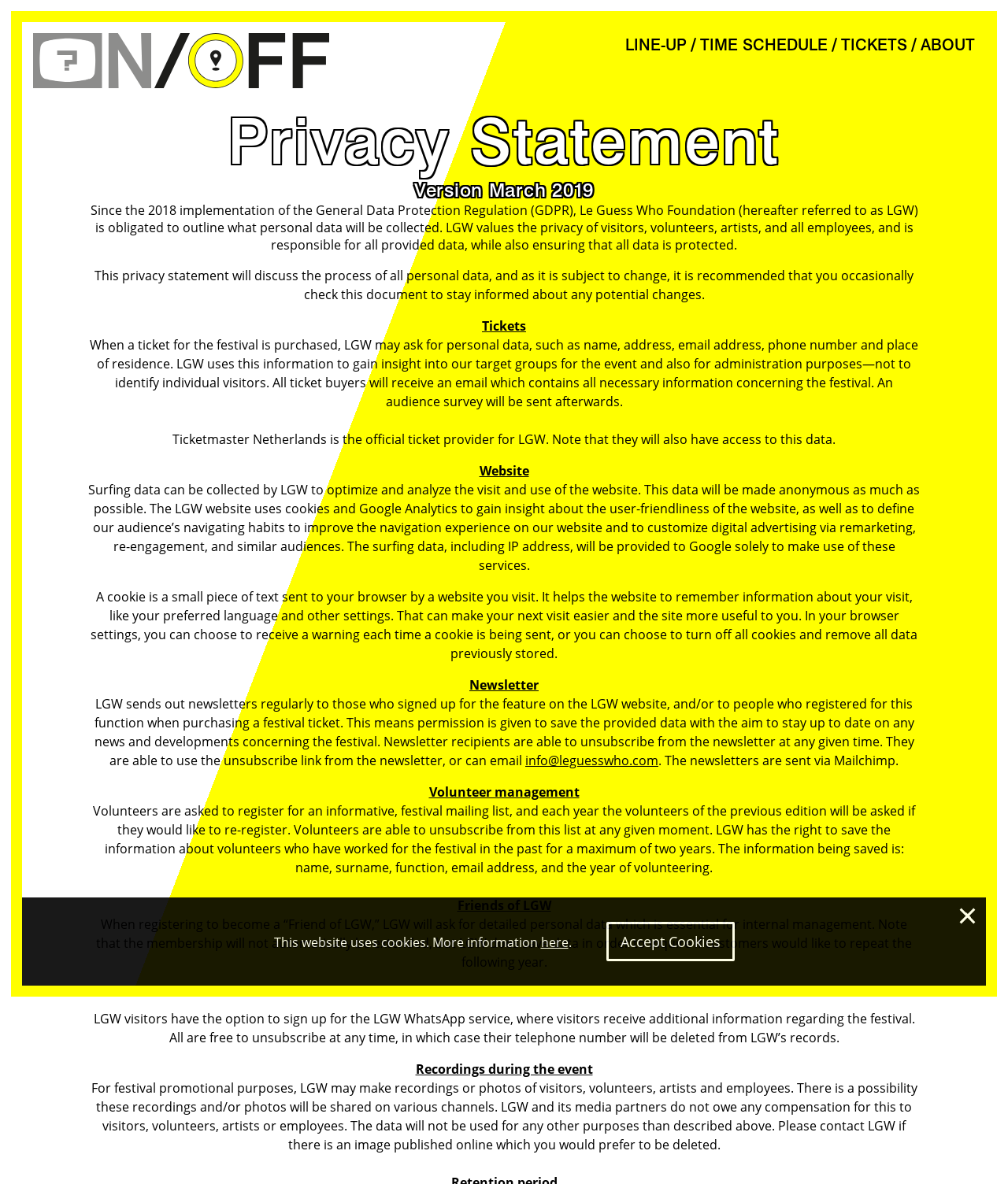Locate the bounding box of the user interface element based on this description: "info@leguesswho.com".

[0.521, 0.634, 0.653, 0.65]